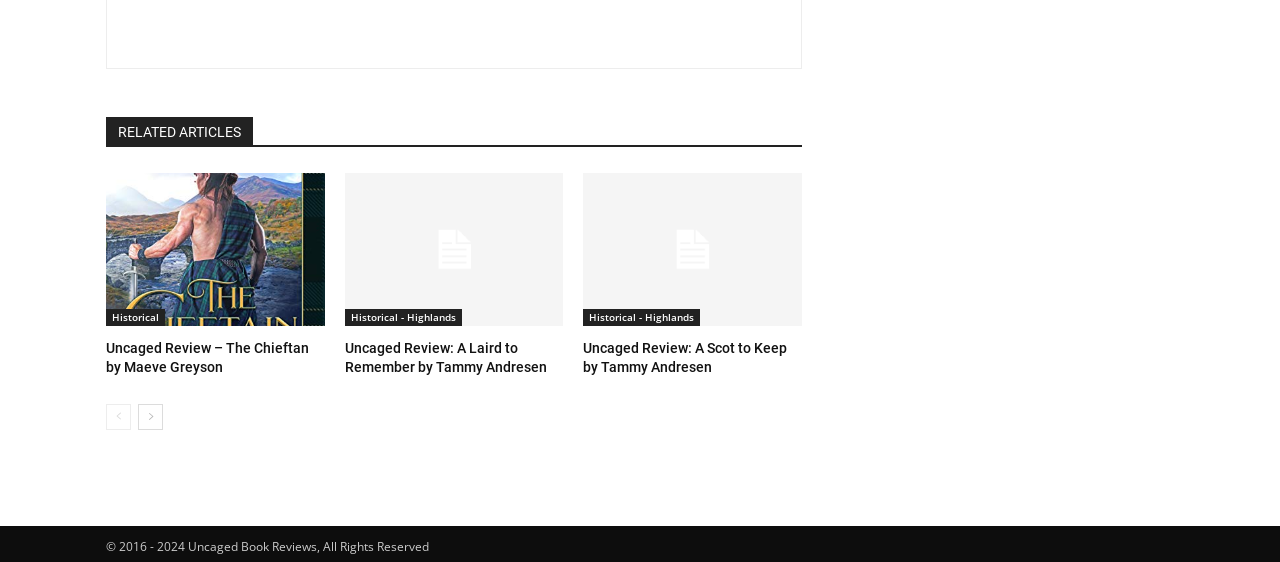Locate the bounding box coordinates of the element that needs to be clicked to carry out the instruction: "go to previous page". The coordinates should be given as four float numbers ranging from 0 to 1, i.e., [left, top, right, bottom].

[0.083, 0.714, 0.102, 0.76]